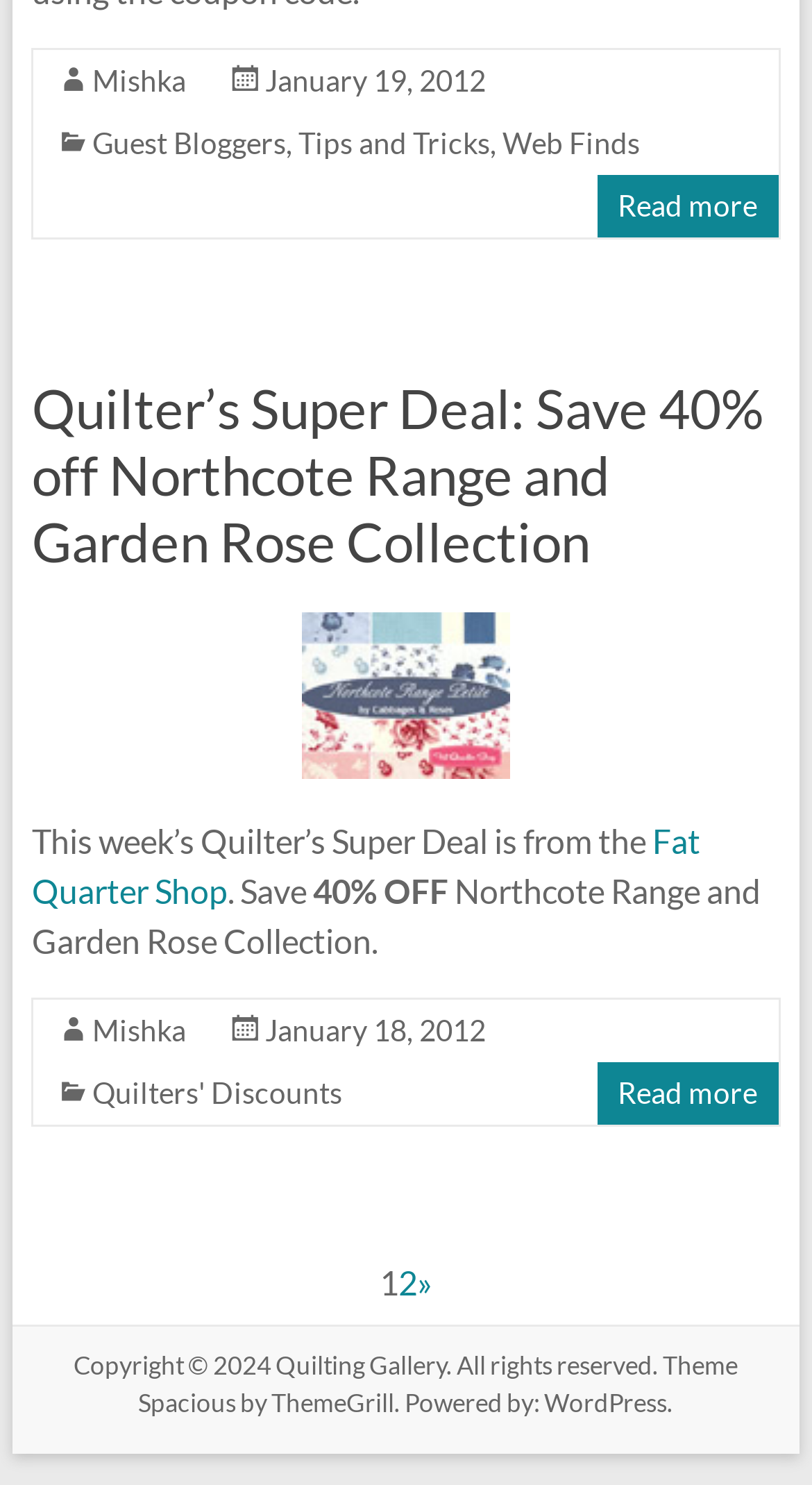Find the bounding box coordinates of the clickable area that will achieve the following instruction: "Go to the next page".

[0.514, 0.85, 0.532, 0.877]